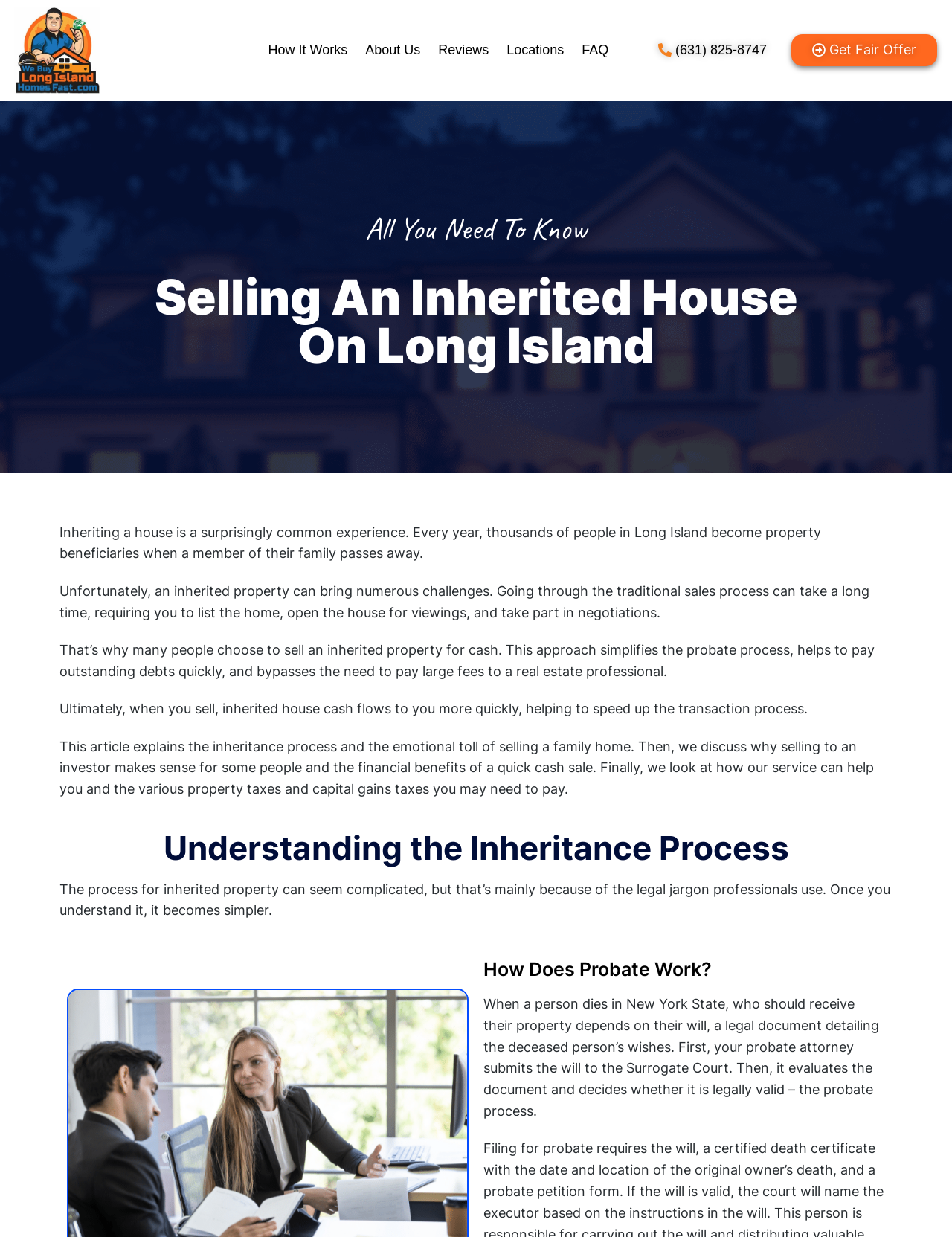Identify the bounding box coordinates of the specific part of the webpage to click to complete this instruction: "Get a fair offer".

[0.831, 0.028, 0.984, 0.054]